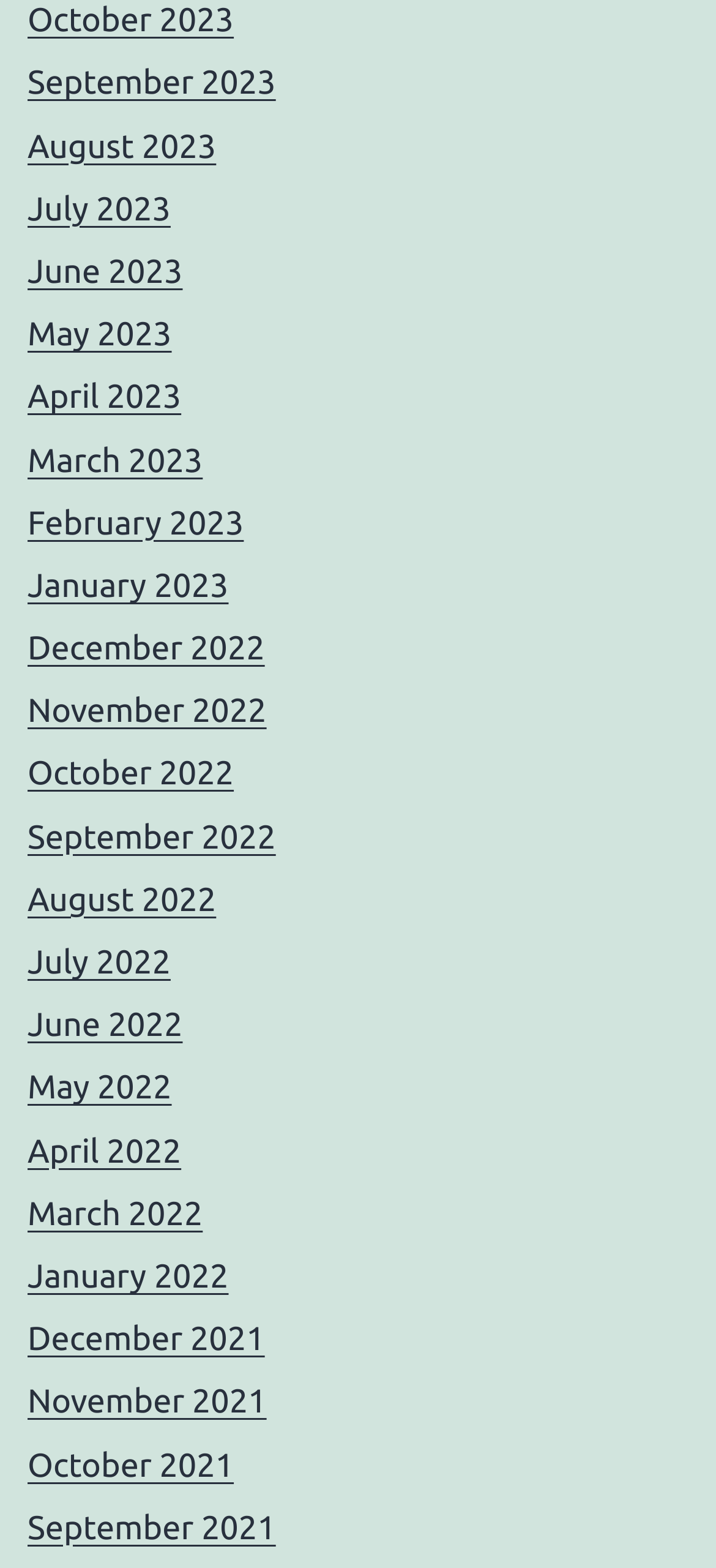What is the most recent month listed?
Please provide a detailed answer to the question.

By examining the list of links, I can see that the topmost link is 'October 2023', which suggests that it is the most recent month listed.